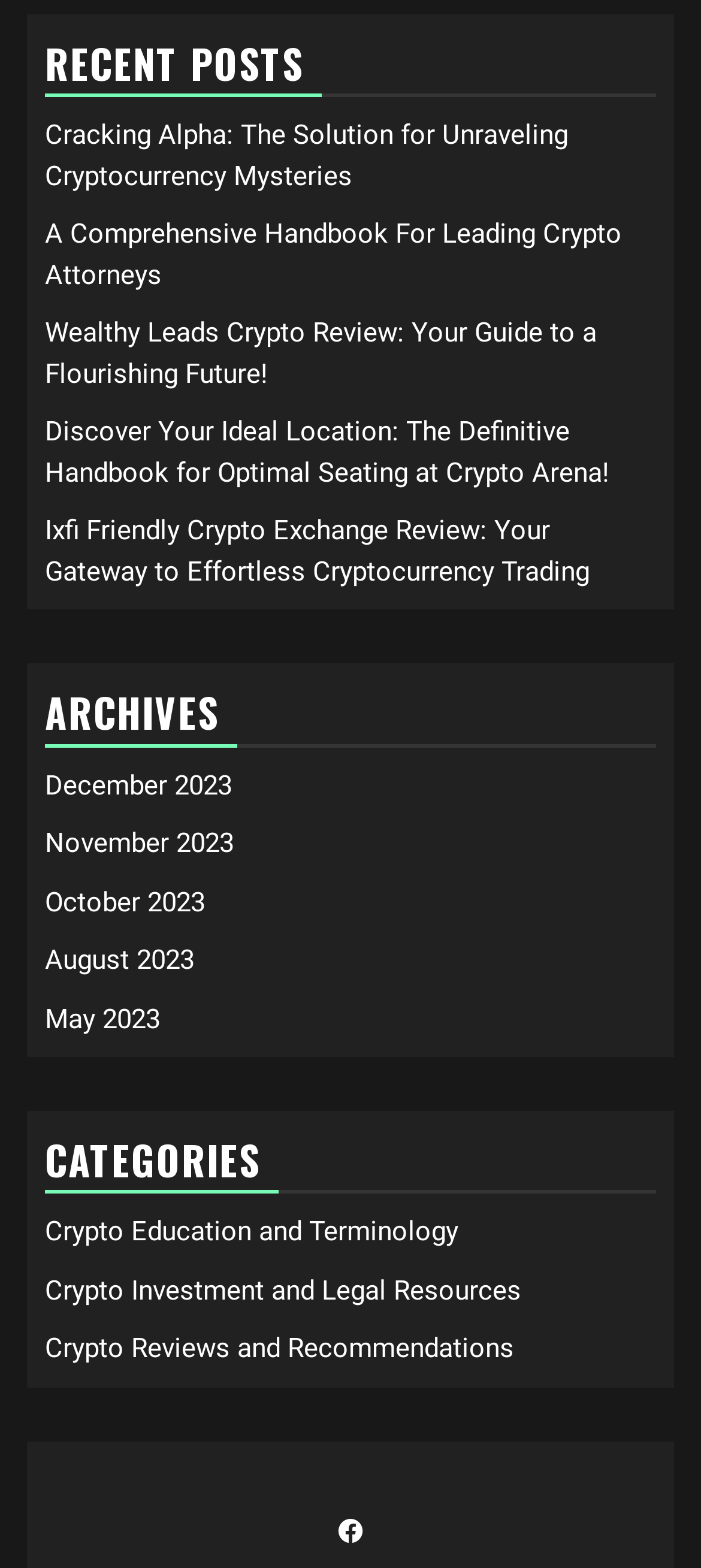Where is the Facebook link located?
Refer to the image and provide a concise answer in one word or phrase.

Bottom right